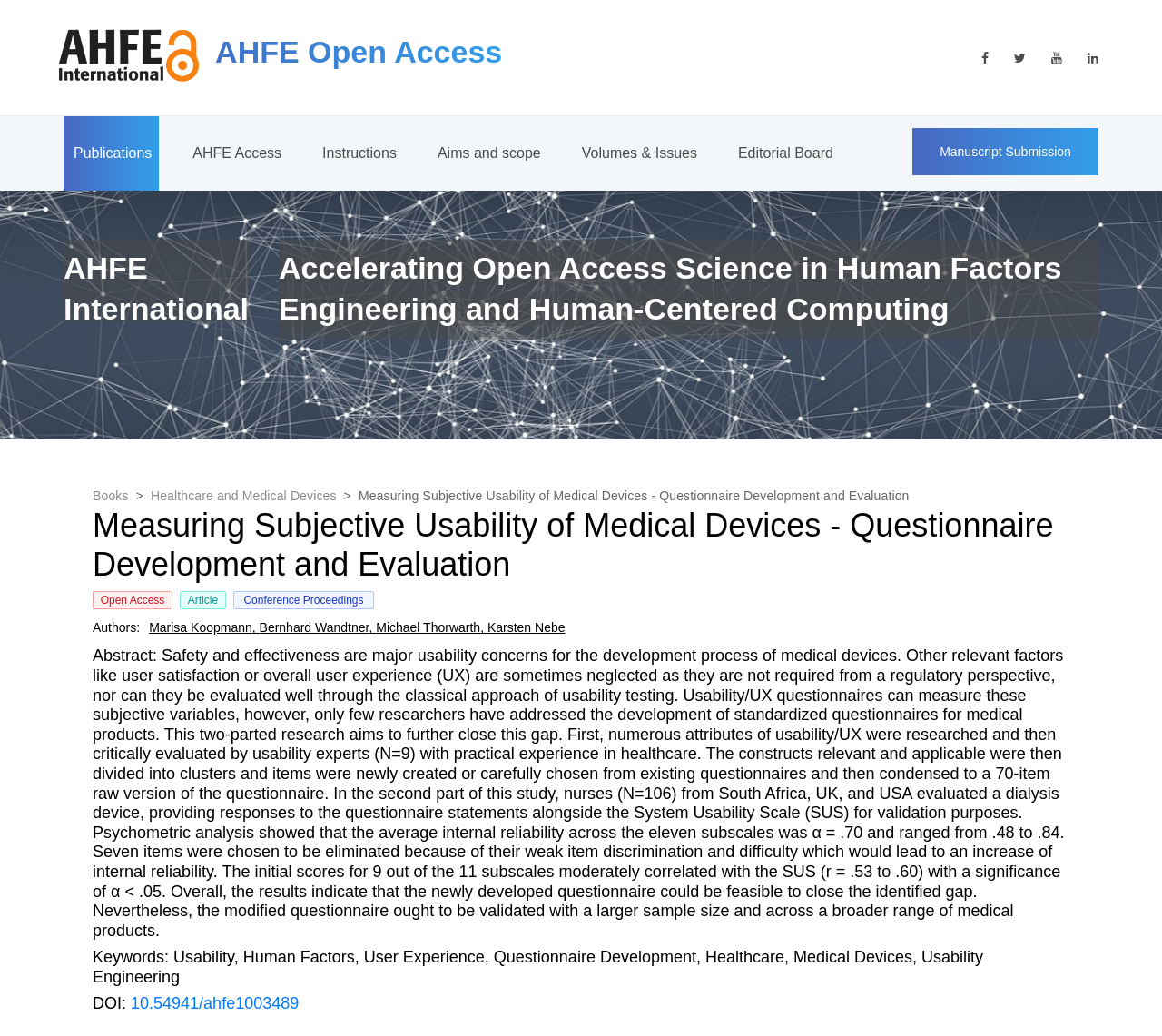Please give the bounding box coordinates of the area that should be clicked to fulfill the following instruction: "Access the AHFE open access page". The coordinates should be in the format of four float numbers from 0 to 1, i.e., [left, top, right, bottom].

[0.157, 0.112, 0.249, 0.184]